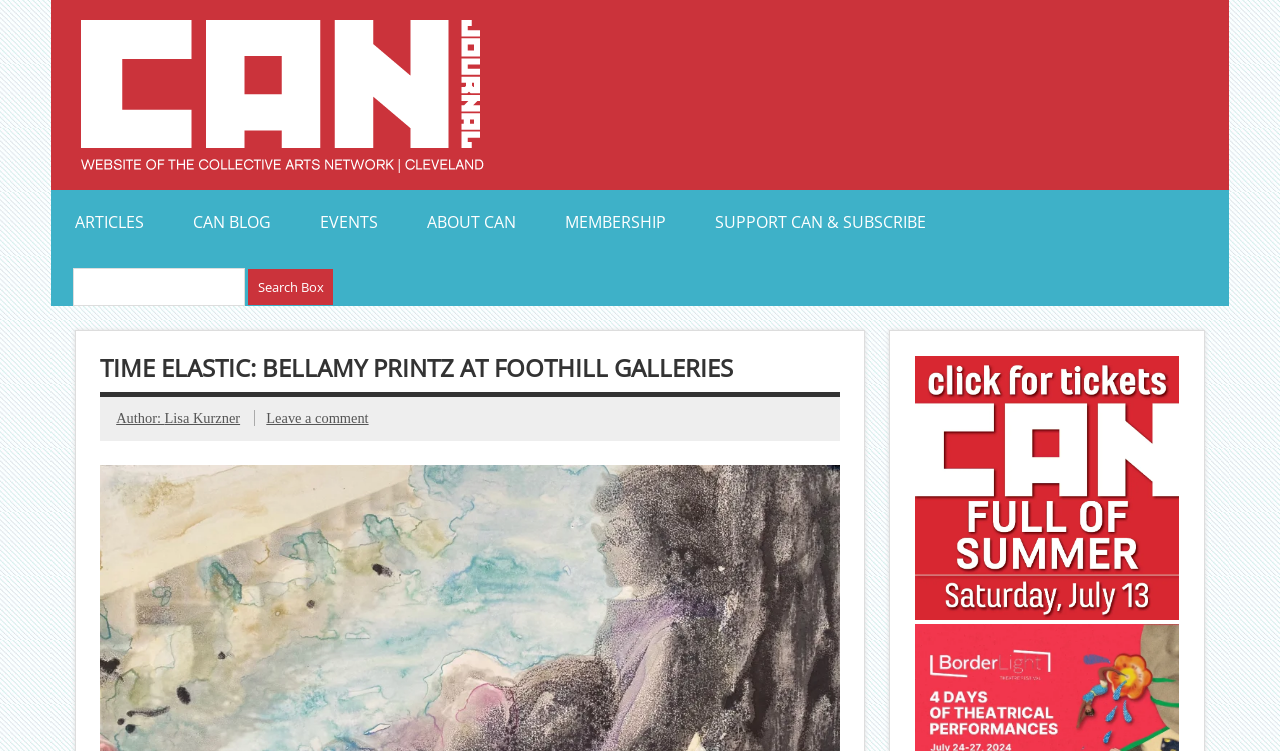Can you specify the bounding box coordinates of the area that needs to be clicked to fulfill the following instruction: "Search for articles"?

[0.049, 0.348, 0.26, 0.407]